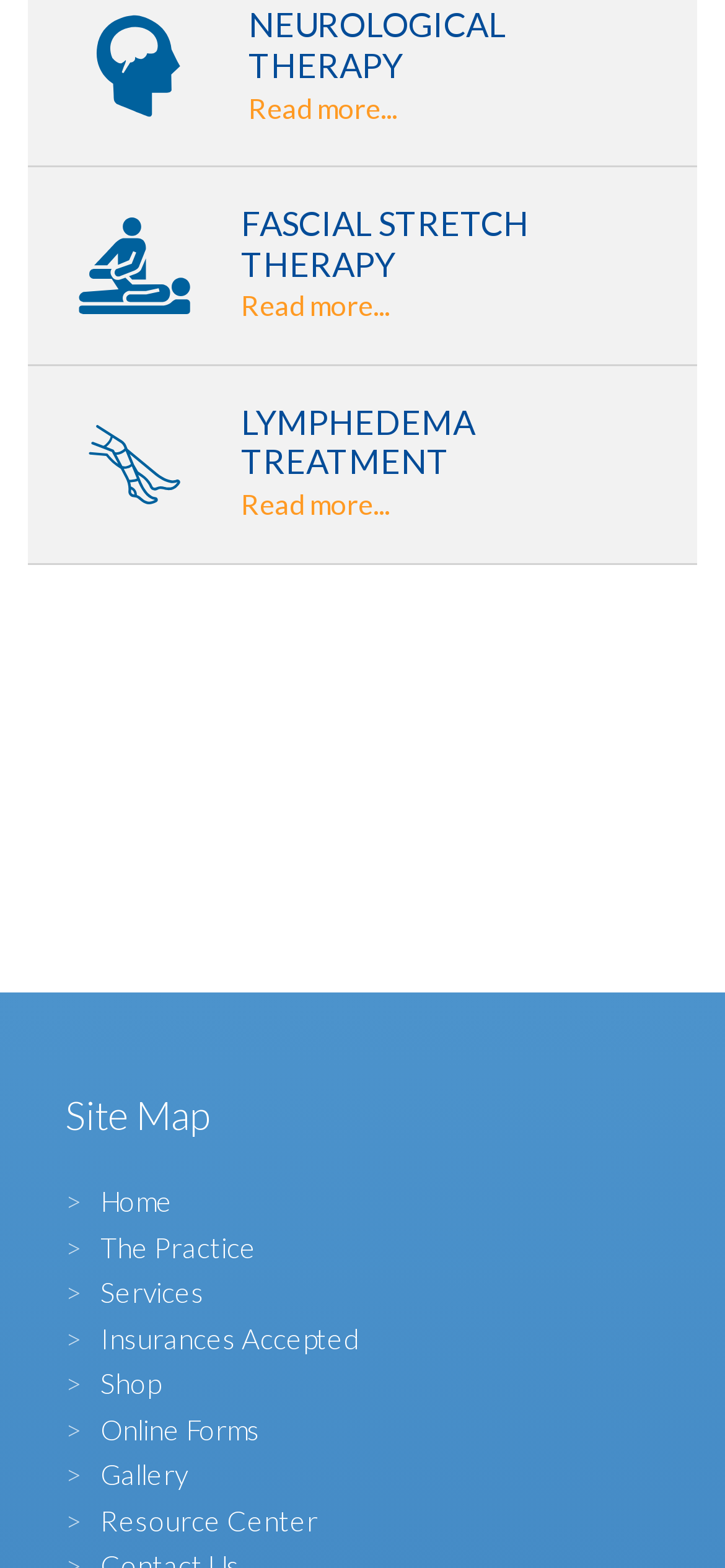Please determine the bounding box coordinates of the clickable area required to carry out the following instruction: "Go to Home page". The coordinates must be four float numbers between 0 and 1, represented as [left, top, right, bottom].

[0.138, 0.755, 0.238, 0.776]